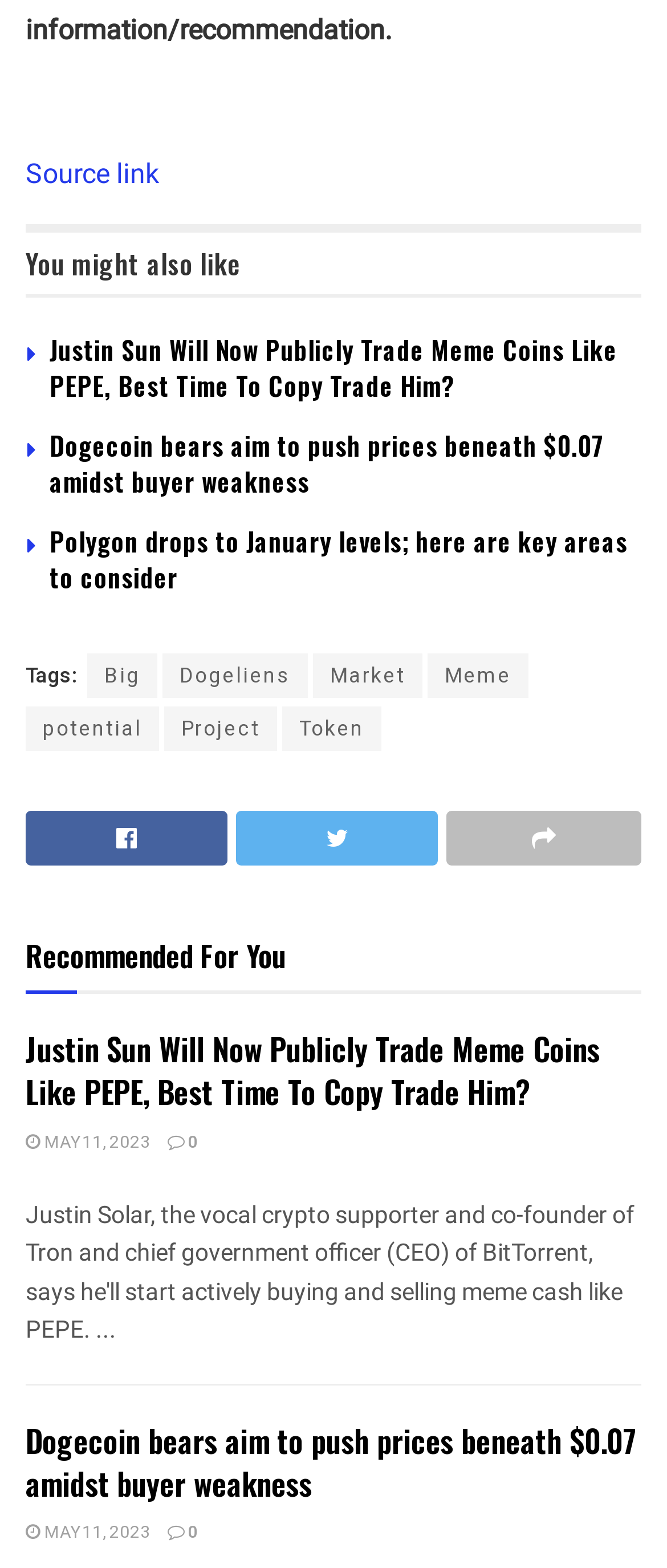Can you find the bounding box coordinates for the element to click on to achieve the instruction: "Click on the 'Source link' button"?

[0.038, 0.101, 0.238, 0.121]